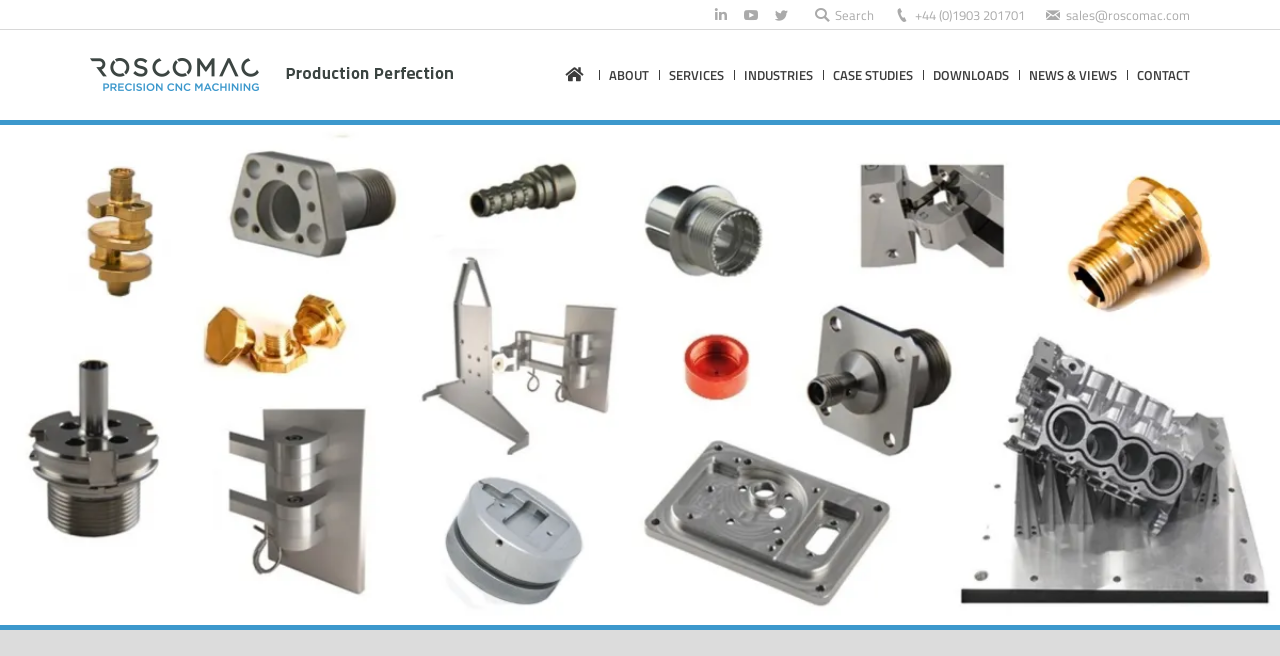Please find the bounding box for the UI component described as follows: "Case Studies".

[0.651, 0.101, 0.713, 0.127]